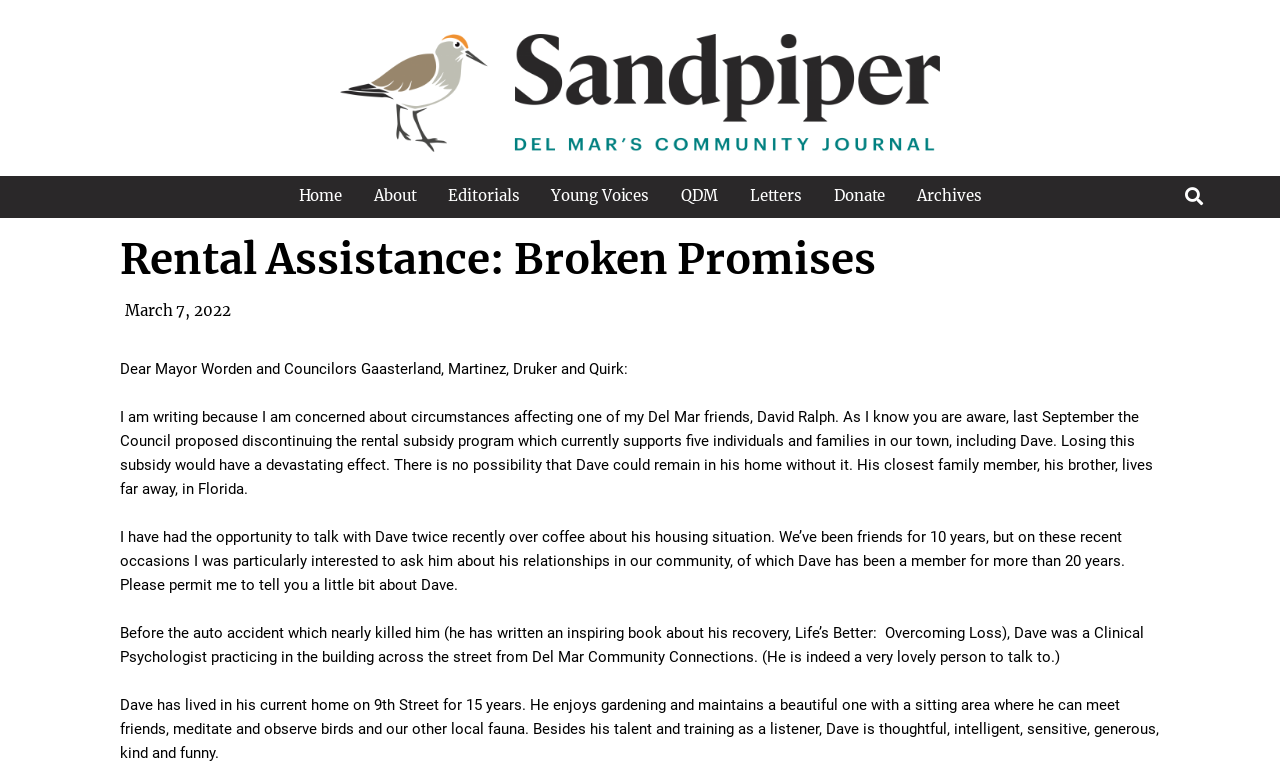Please mark the clickable region by giving the bounding box coordinates needed to complete this instruction: "Click the Donate link".

[0.641, 0.229, 0.703, 0.28]